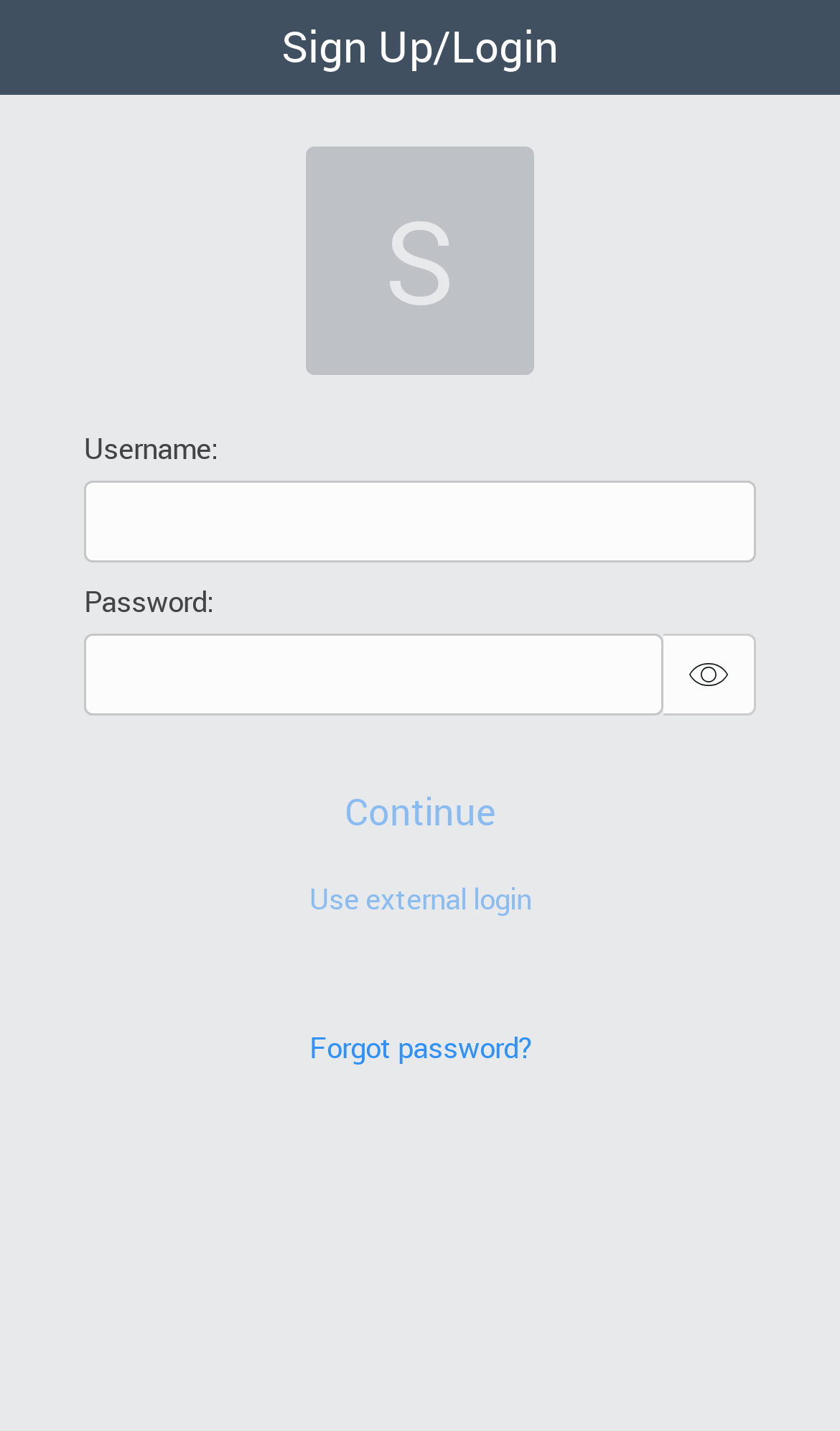Produce an extensive caption that describes everything on the webpage.

The webpage is a login page for ServiceNow, with a focus on the username and password input fields. At the top left, there is a label "Username:" followed by a text input field where users can enter their username. Below the username label, there is a label "Password:" accompanied by a password input field. 

To the right of the password input field, there is a "Show Password" button with an icon, allowing users to toggle the visibility of their password. 

Below the password input field, there are three buttons: "Continue", "Use external login", and "Forgot password?". The "Continue" and "Use external login" buttons are currently disabled, while the "Forgot password?" button is active.